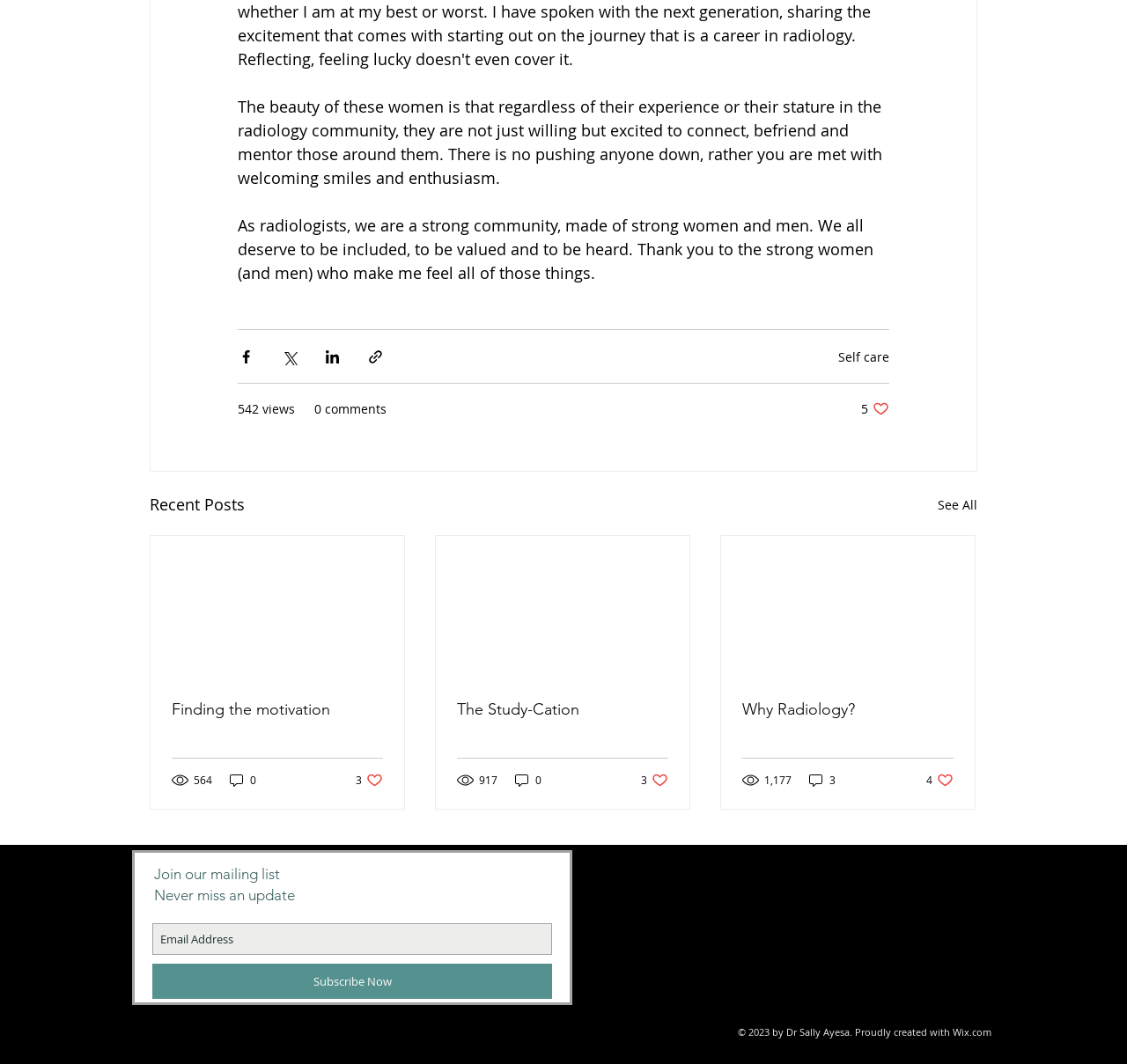Identify the bounding box coordinates of the specific part of the webpage to click to complete this instruction: "View post".

[0.134, 0.504, 0.359, 0.638]